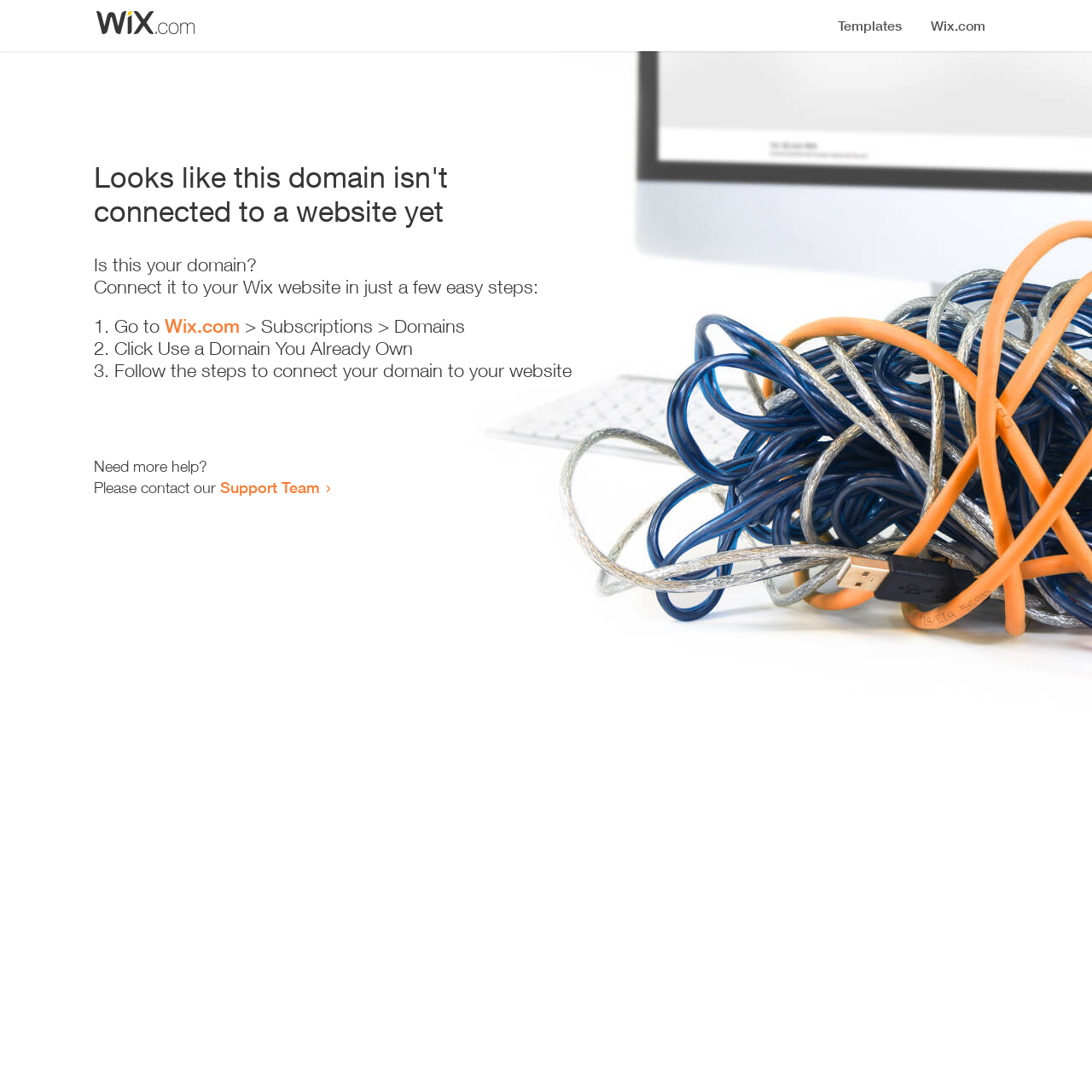Identify and provide the text of the main header on the webpage.

Looks like this domain isn't
connected to a website yet